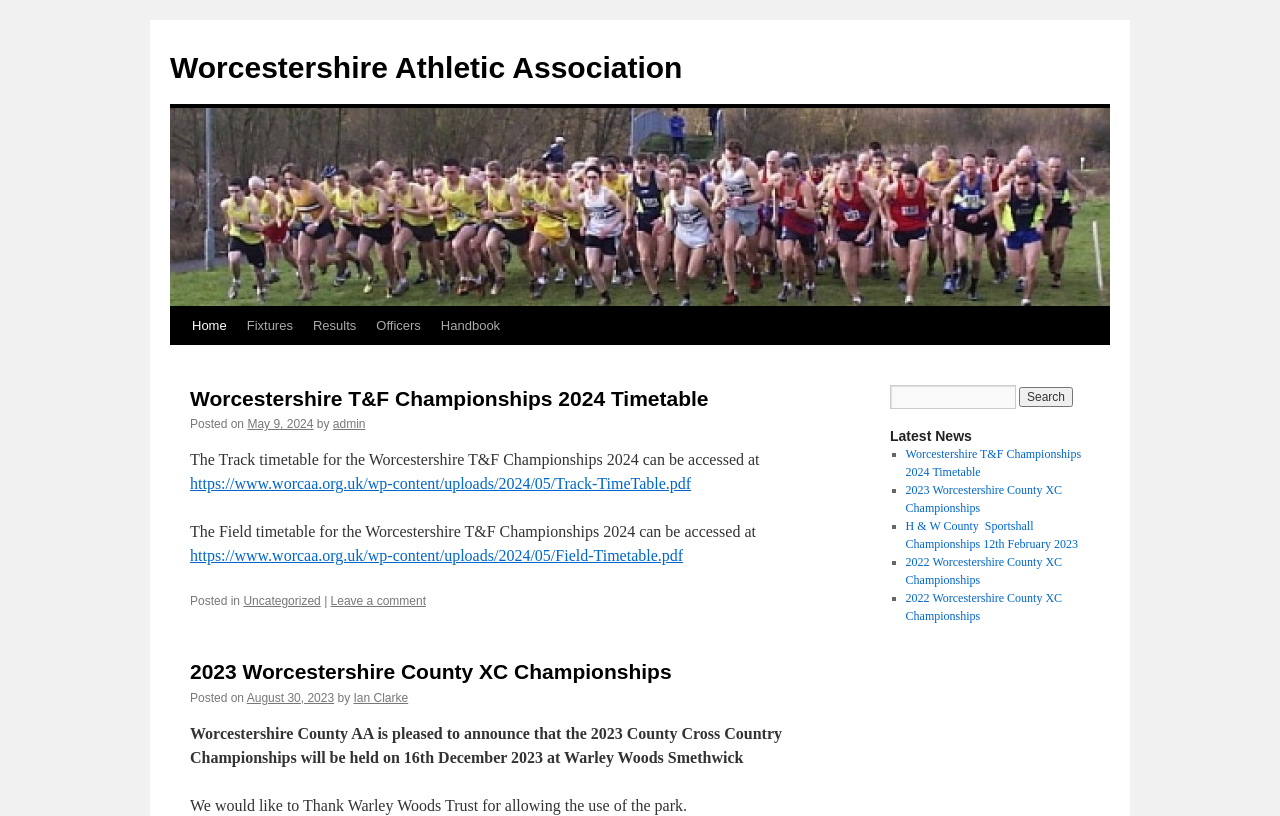Create a detailed summary of all the visual and textual information on the webpage.

The webpage is about the Worcestershire Athletic Association, featuring the latest news and updates. At the top, there is a heading with the association's name, followed by a link to skip to the content. Below this, there is a navigation menu with links to different sections, including Home, Fixtures, Results, Officers, and Handbook.

The main content area is divided into two sections. On the left, there are two news articles. The first article is about the Worcestershire T&F Championships 2024 Timetable, with a link to access the timetable. The article also mentions the track and field timetables, with links to download the PDF files. The second article is about the 2023 Worcestershire County XC Championships, with details about the event and a mention of thanks to Warley Woods Trust for allowing the use of the park.

On the right, there is a complementary section with a search bar and a heading that says "Latest News". Below this, there is a list of news articles, each marked with a bullet point (■). The list includes links to articles about the Worcestershire T&F Championships 2024 Timetable, the 2023 Worcestershire County XC Championships, and other events.